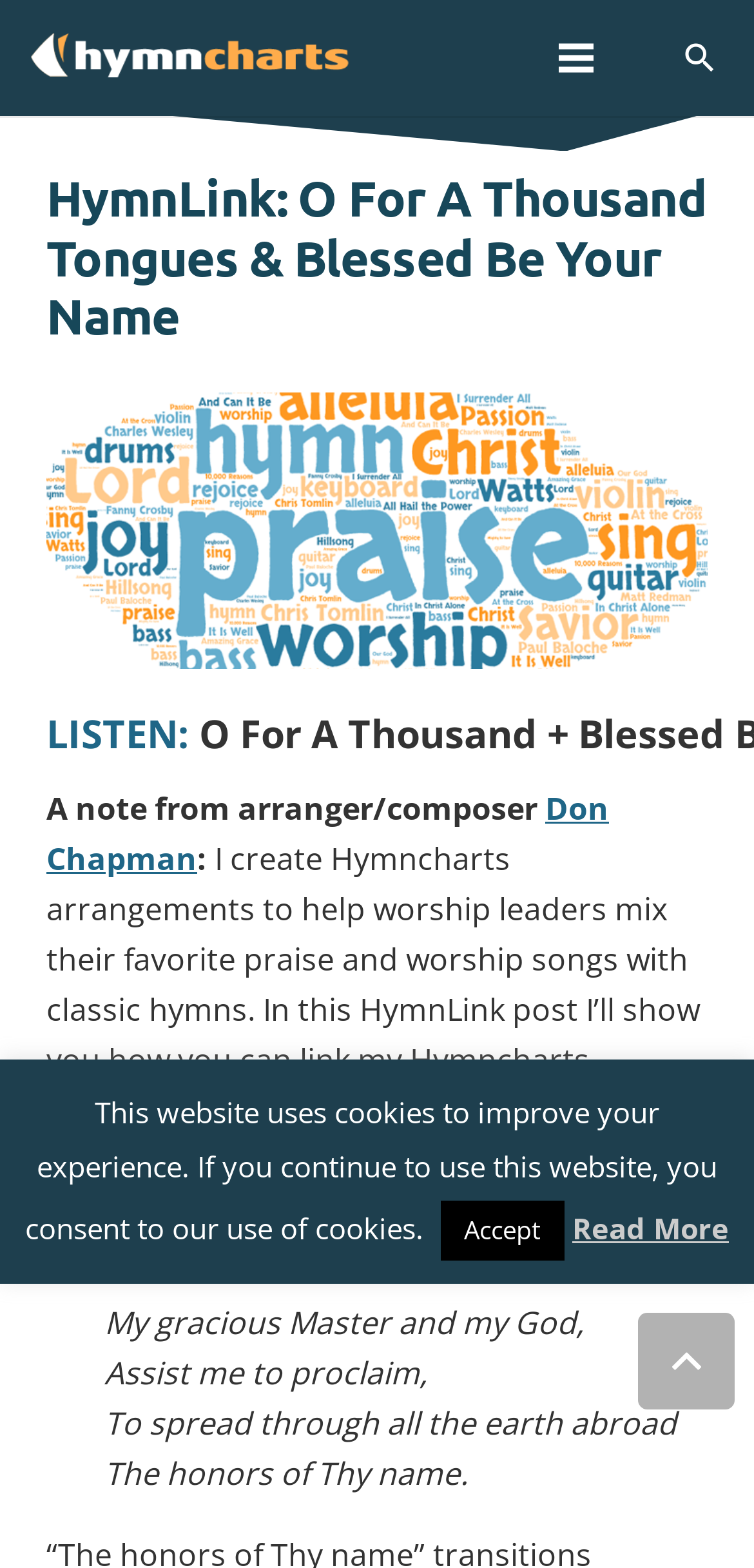What is the name of the hymn being discussed?
Based on the image, answer the question with as much detail as possible.

The webpage is discussing how to link a hymn and a praise song with similar keys and theme. The hymn being discussed is 'O For A Thousand Tongues' as mentioned in the text 'I’ll show you how you can link my Hymncharts arrangement of O For A Thousand Tongues with Matt Redman’s Blessed Be Your Name'.